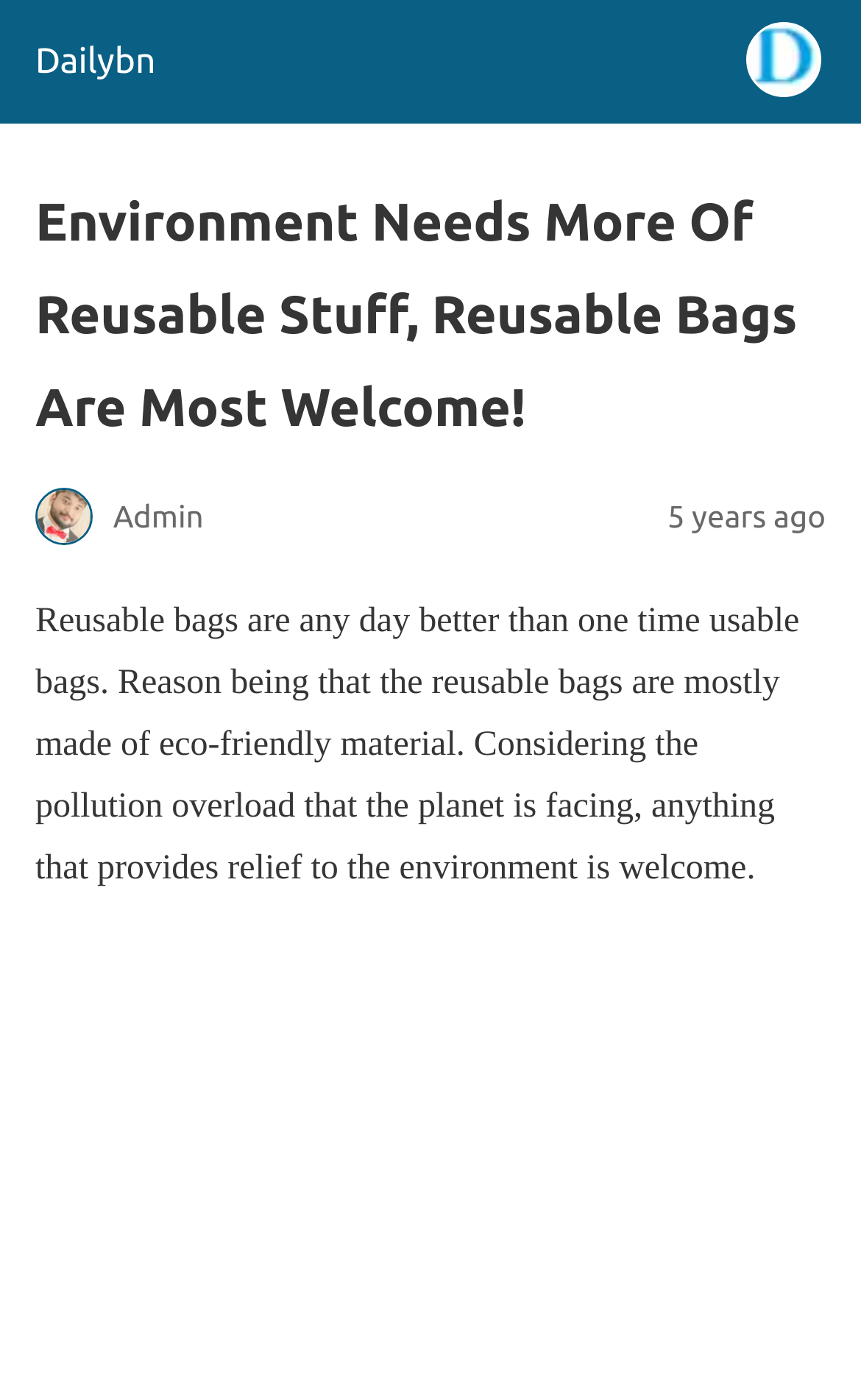Analyze the image and deliver a detailed answer to the question: What is the material of reusable bags?

The material of reusable bags can be determined by reading the first sentence of the article, which states 'Reusable bags are mostly made of eco-friendly material.' This sentence clearly indicates that reusable bags are made of eco-friendly material.